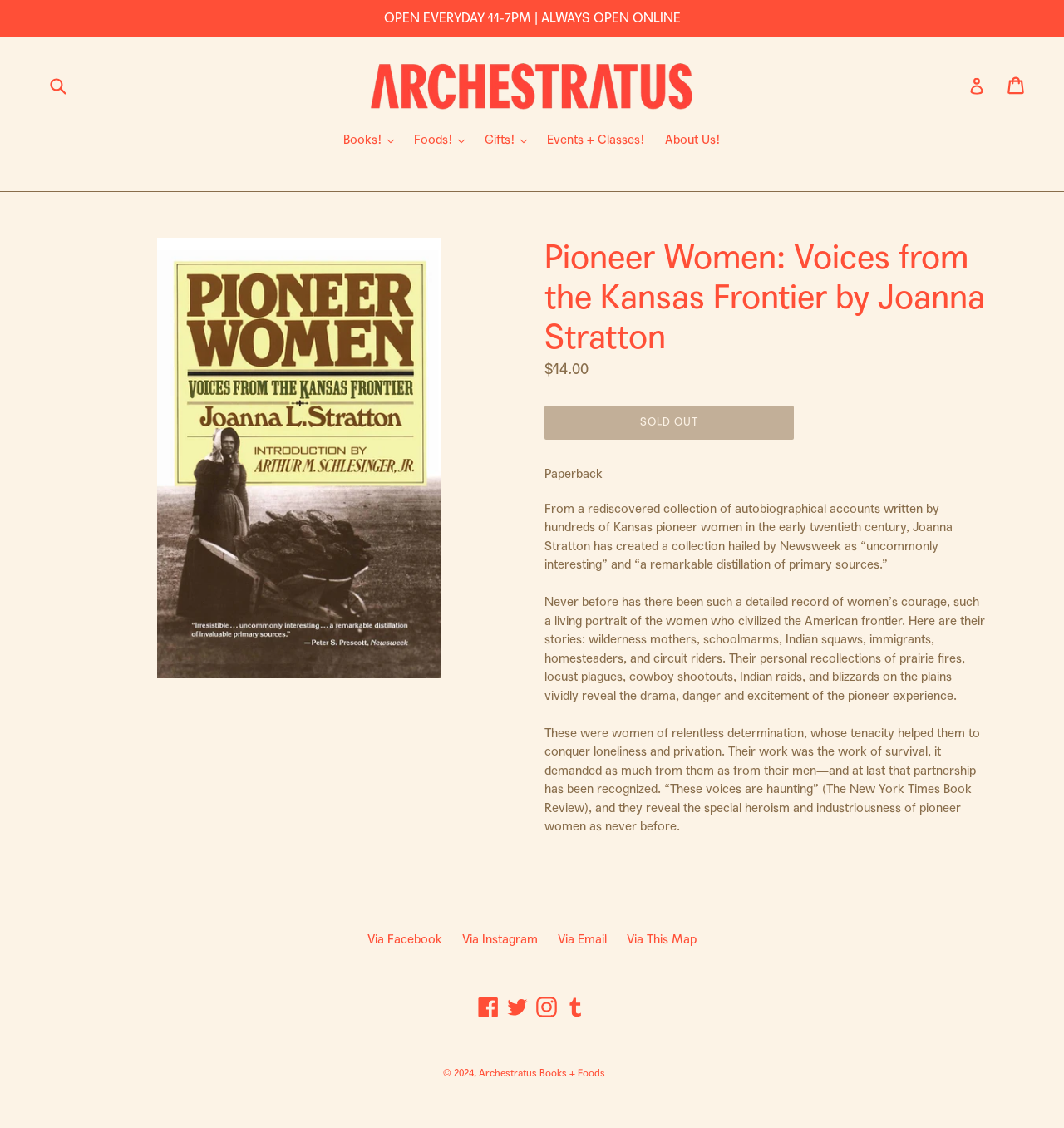Determine the bounding box of the UI element mentioned here: "Instagram". The coordinates must be in the format [left, top, right, bottom] with values ranging from 0 to 1.

[0.502, 0.884, 0.526, 0.902]